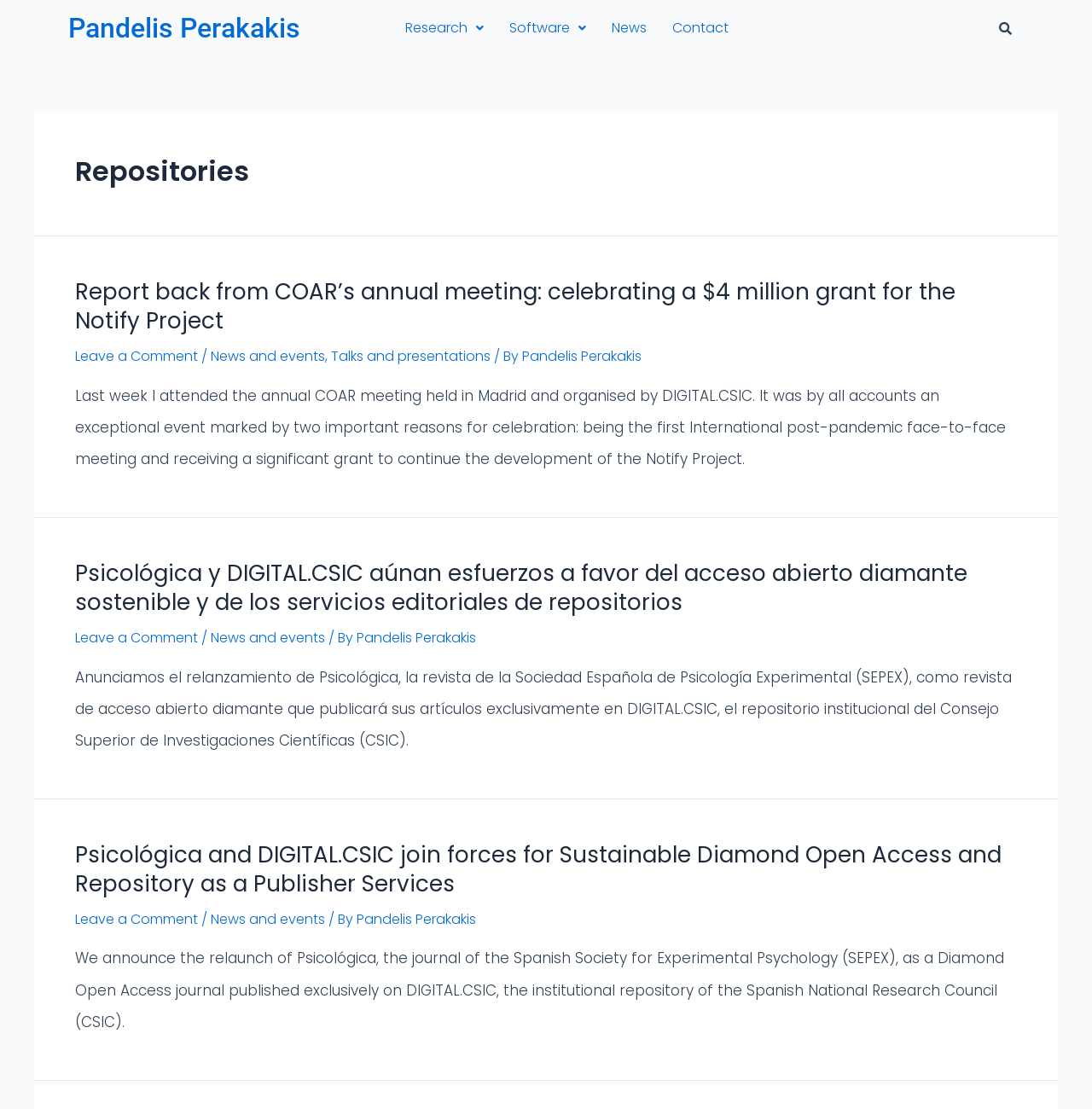Locate the bounding box coordinates of the element's region that should be clicked to carry out the following instruction: "Visit Pandelis Perakakis' homepage". The coordinates need to be four float numbers between 0 and 1, i.e., [left, top, right, bottom].

[0.062, 0.01, 0.344, 0.041]